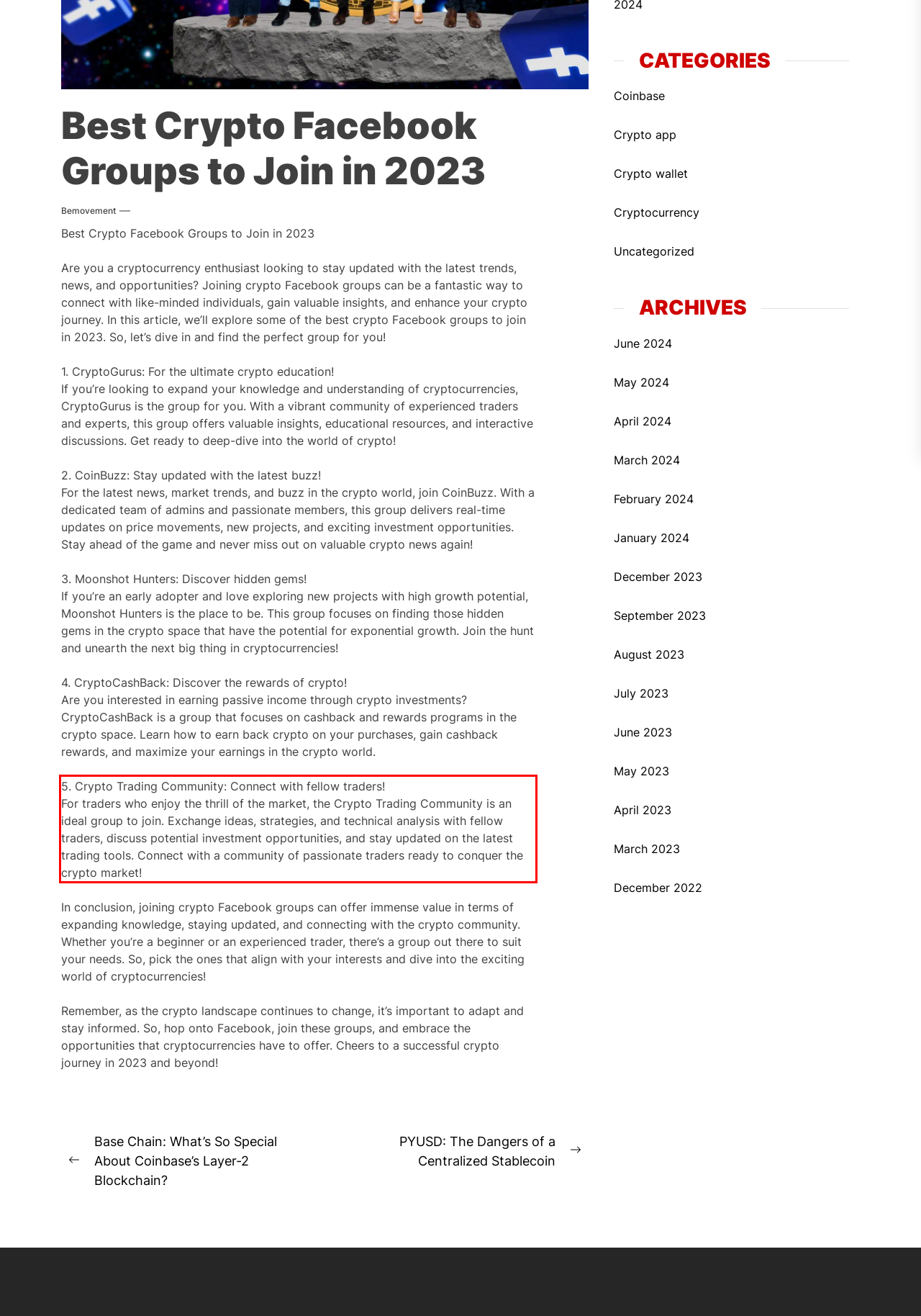Please analyze the provided webpage screenshot and perform OCR to extract the text content from the red rectangle bounding box.

5. Crypto Trading Community: Connect with fellow traders! For traders who enjoy the thrill of the market, the Crypto Trading Community is an ideal group to join. Exchange ideas, strategies, and technical analysis with fellow traders, discuss potential investment opportunities, and stay updated on the latest trading tools. Connect with a community of passionate traders ready to conquer the crypto market!